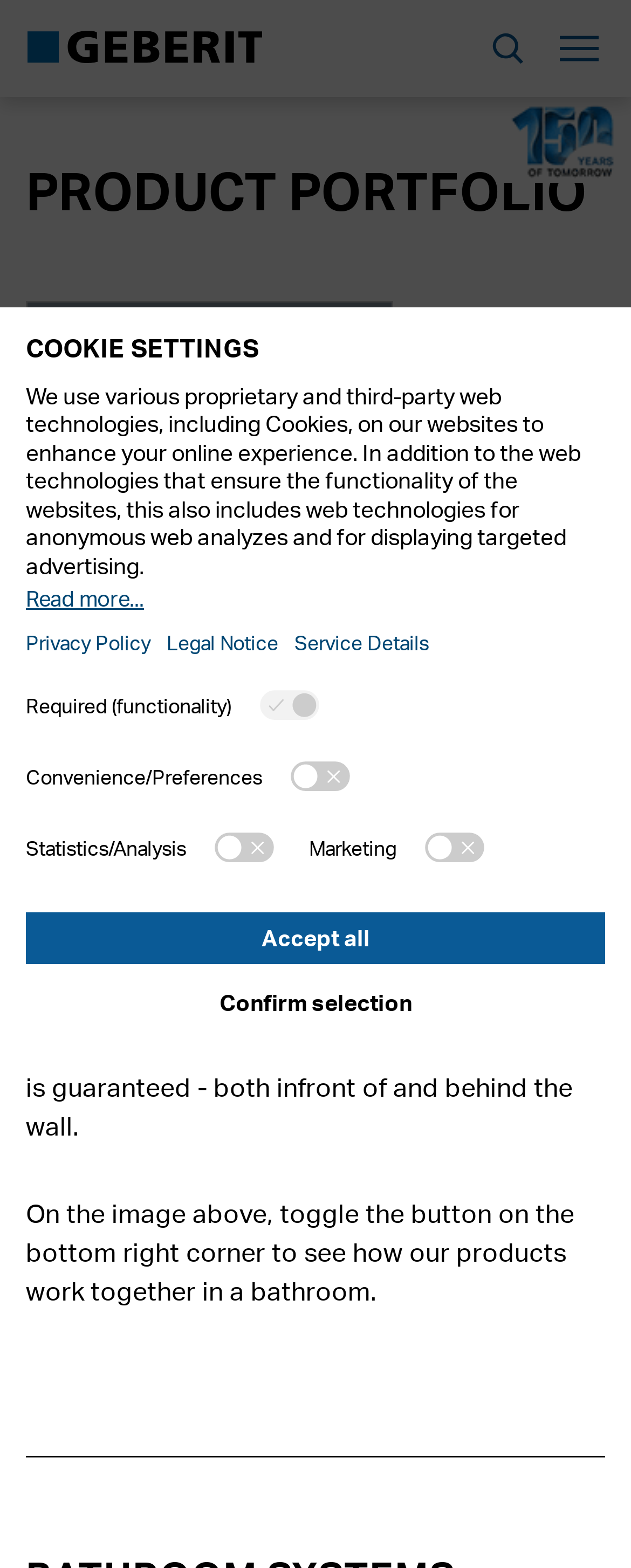How many buttons are there in the navigation menu?
Please answer the question with a single word or phrase, referencing the image.

5